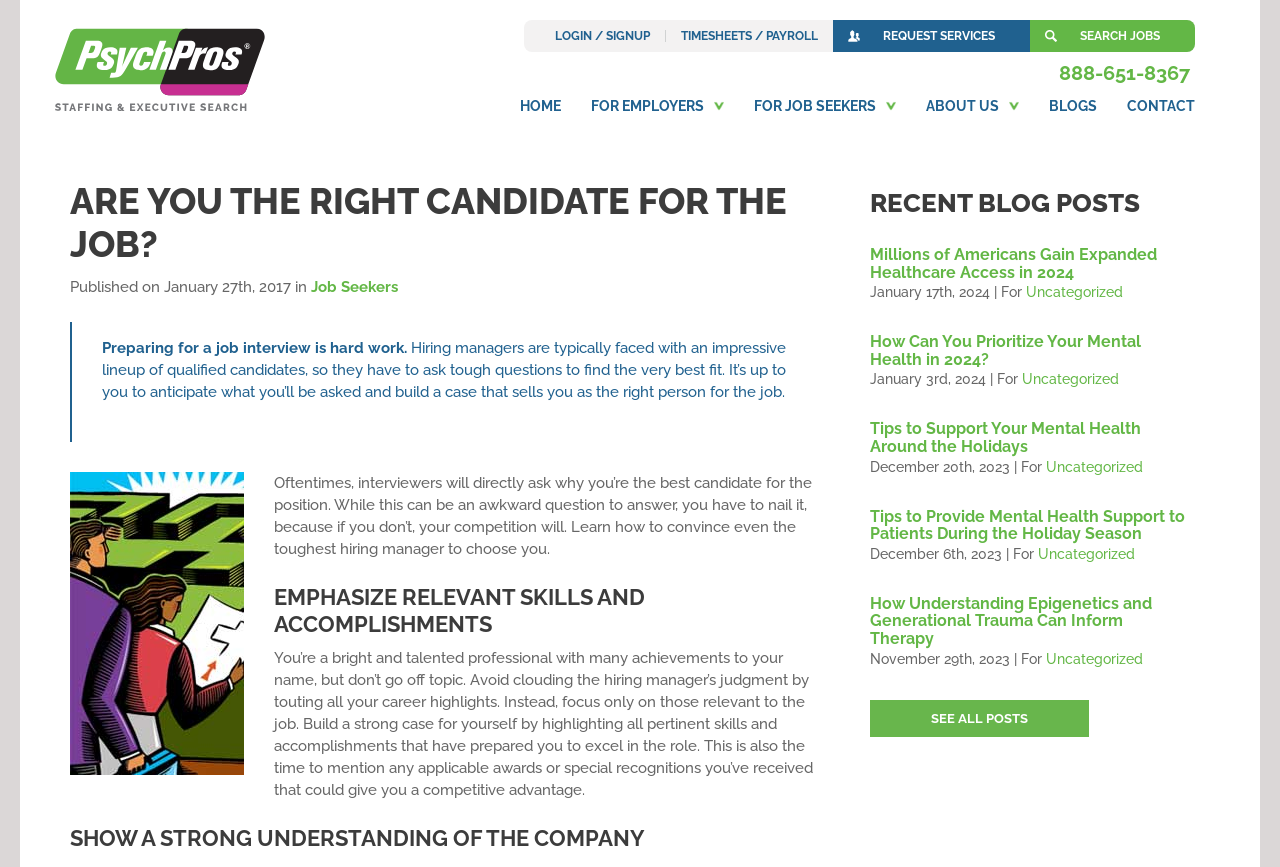Can you identify the bounding box coordinates of the clickable region needed to carry out this instruction: 'Read the blog post about mental health support during the holiday season'? The coordinates should be four float numbers within the range of 0 to 1, stated as [left, top, right, bottom].

[0.68, 0.484, 0.891, 0.527]